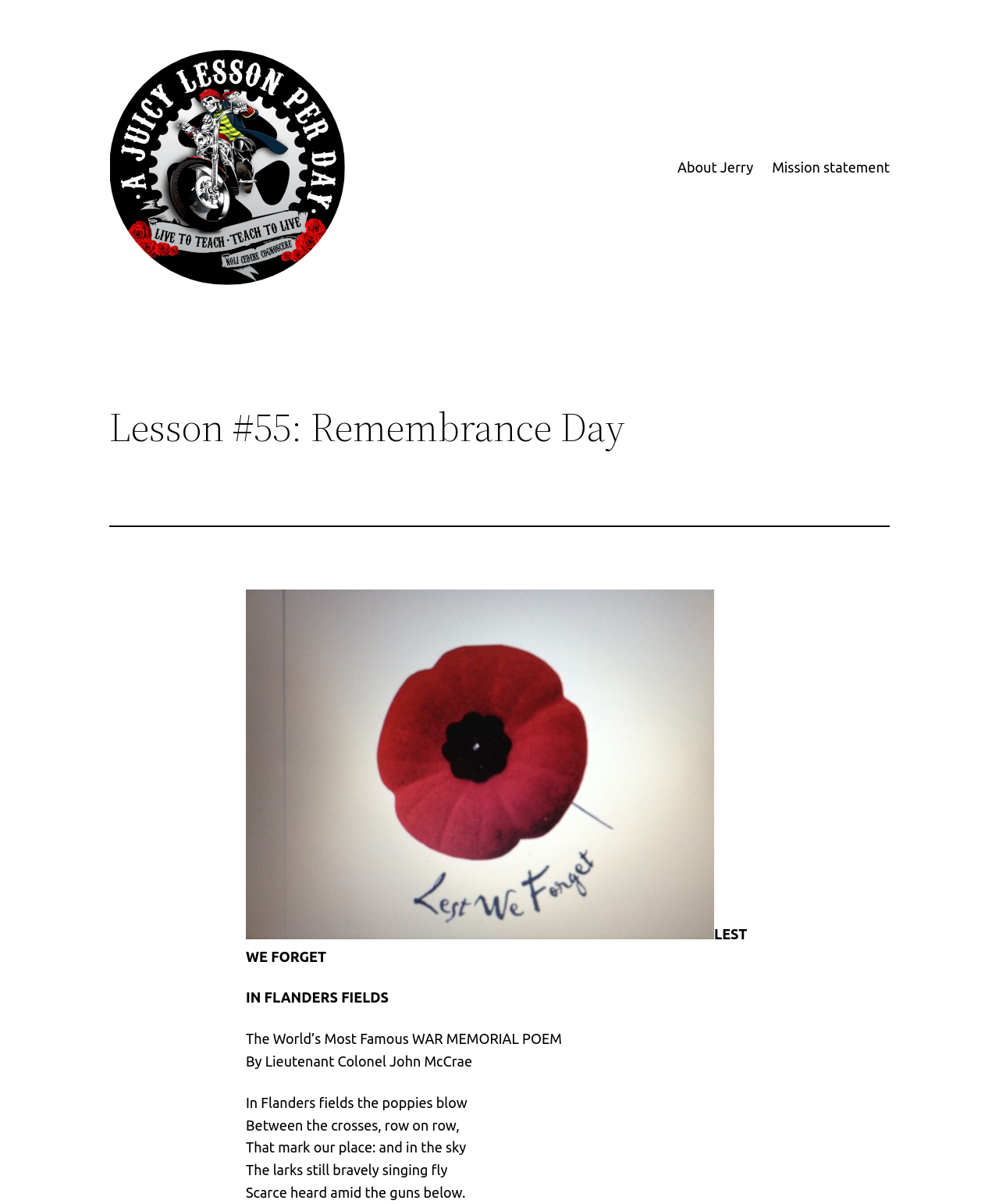Locate and extract the text of the main heading on the webpage.

Lesson #55: Remembrance Day